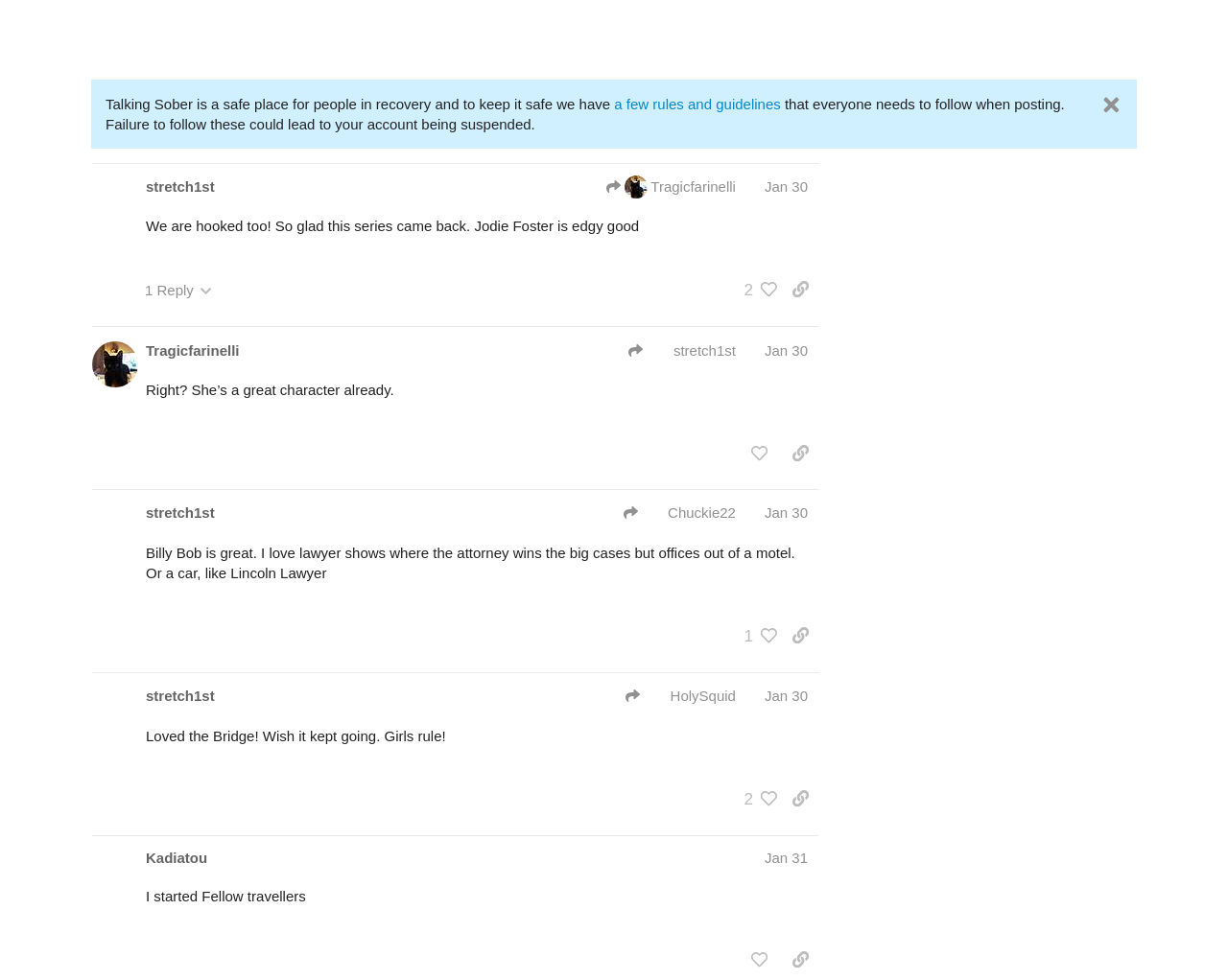Determine the bounding box coordinates of the element's region needed to click to follow the instruction: "Search for something". Provide these coordinates as four float numbers between 0 and 1, formatted as [left, top, right, bottom].

[0.859, 0.008, 0.892, 0.05]